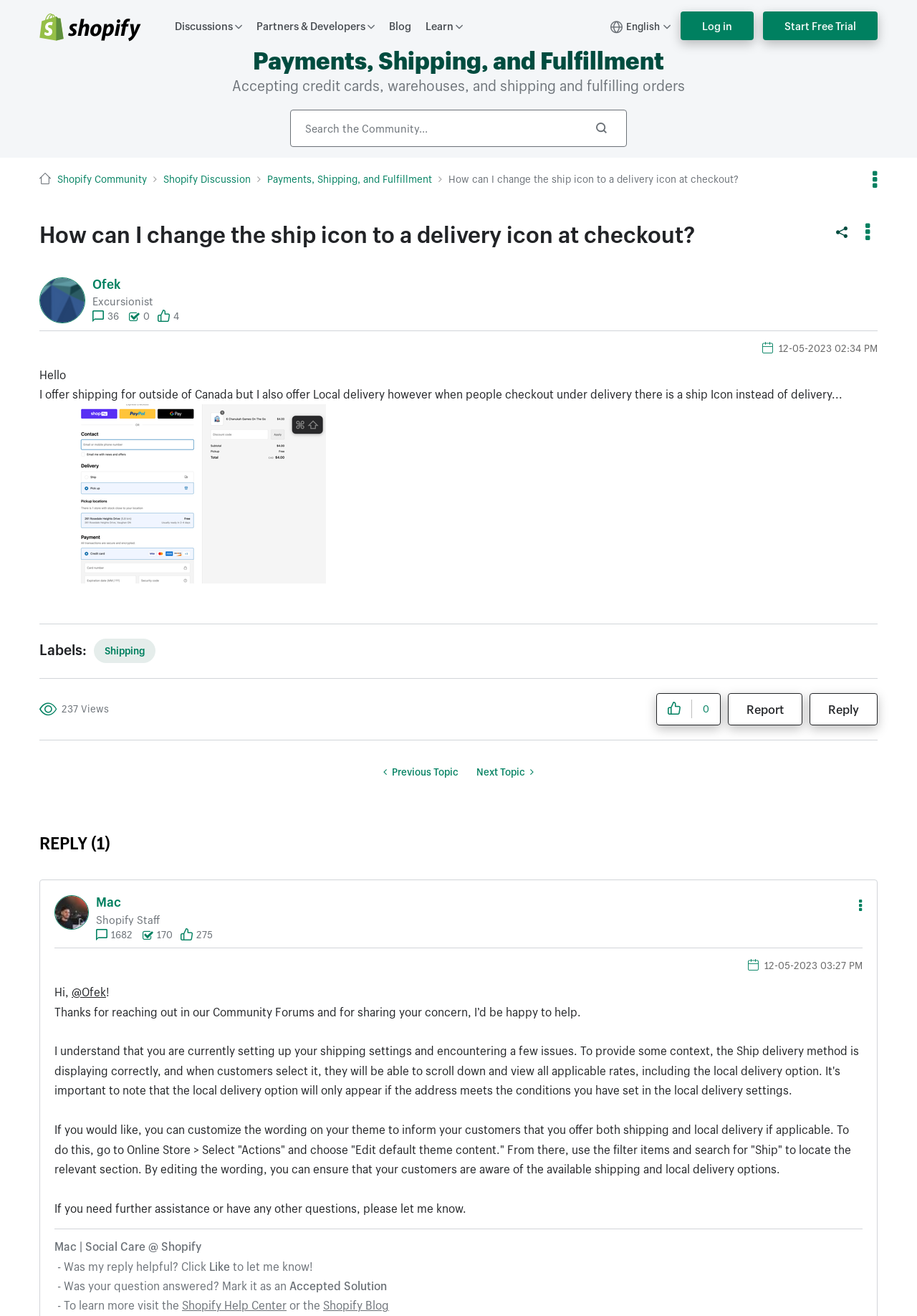Provide the bounding box coordinates of the UI element this sentence describes: "Partners & Developers".

[0.279, 0.014, 0.398, 0.025]